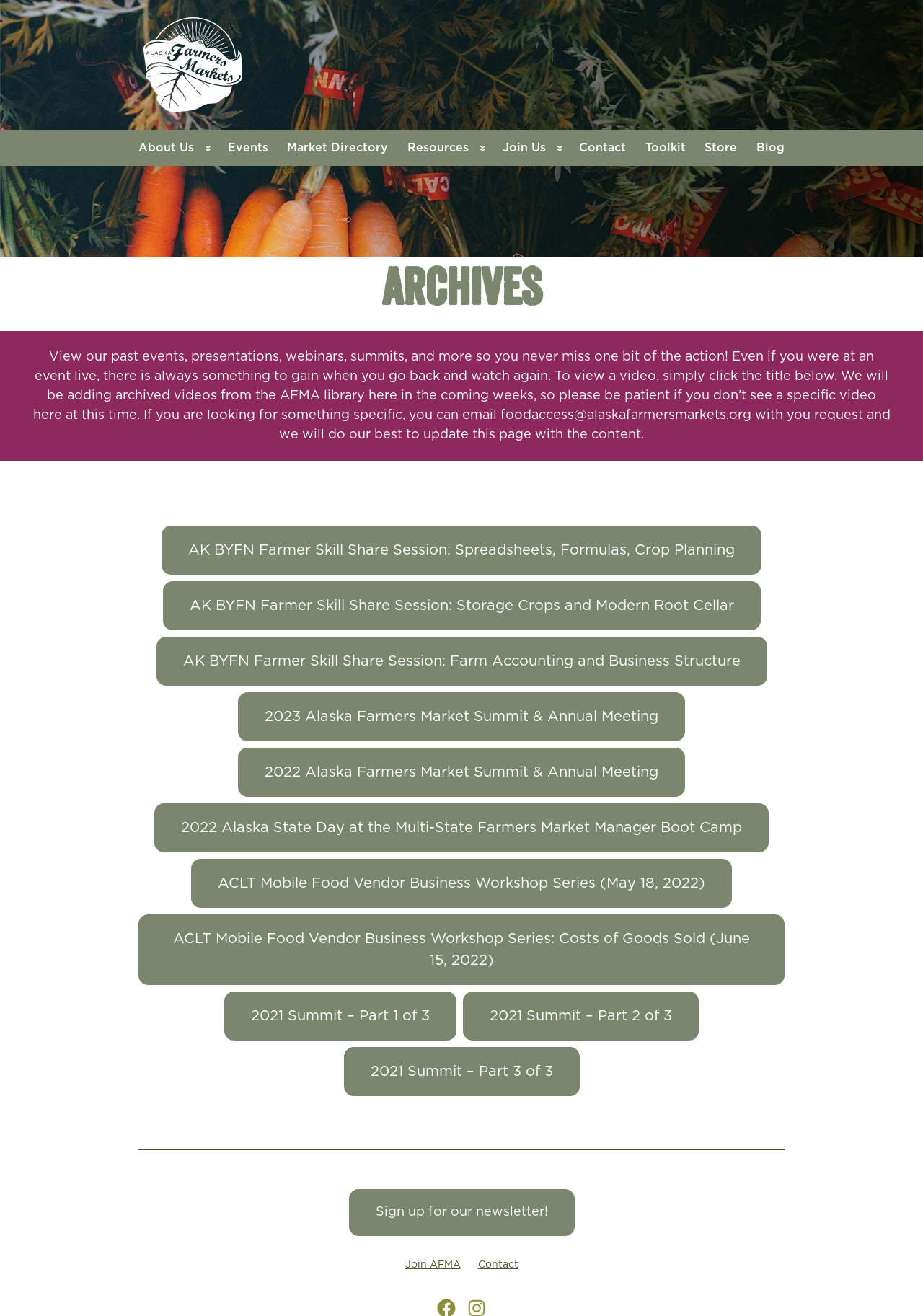What is the topic of the AK BYFN Farmer Skill Share Session?
Please use the image to deliver a detailed and complete answer.

The webpage lists a link to the AK BYFN Farmer Skill Share Session, which has the title 'Spreadsheets, Formulas, Crop Planning', indicating that the topic of this session is related to farm management and planning.